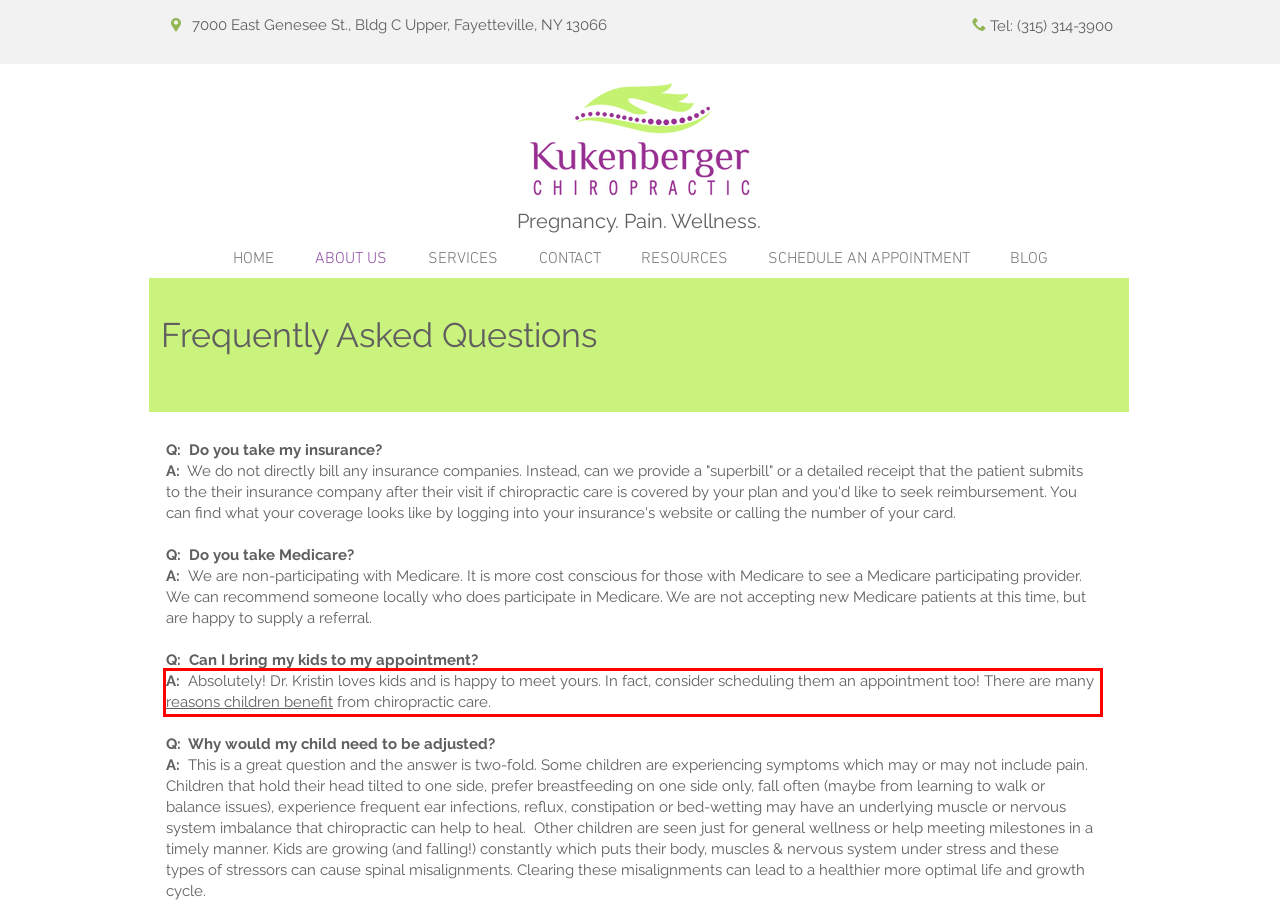Extract and provide the text found inside the red rectangle in the screenshot of the webpage.

A: Absolutely! Dr. Kristin loves kids and is happy to meet yours. In fact, consider scheduling them an appointment too! There are many reasons children benefit from chiropractic care.